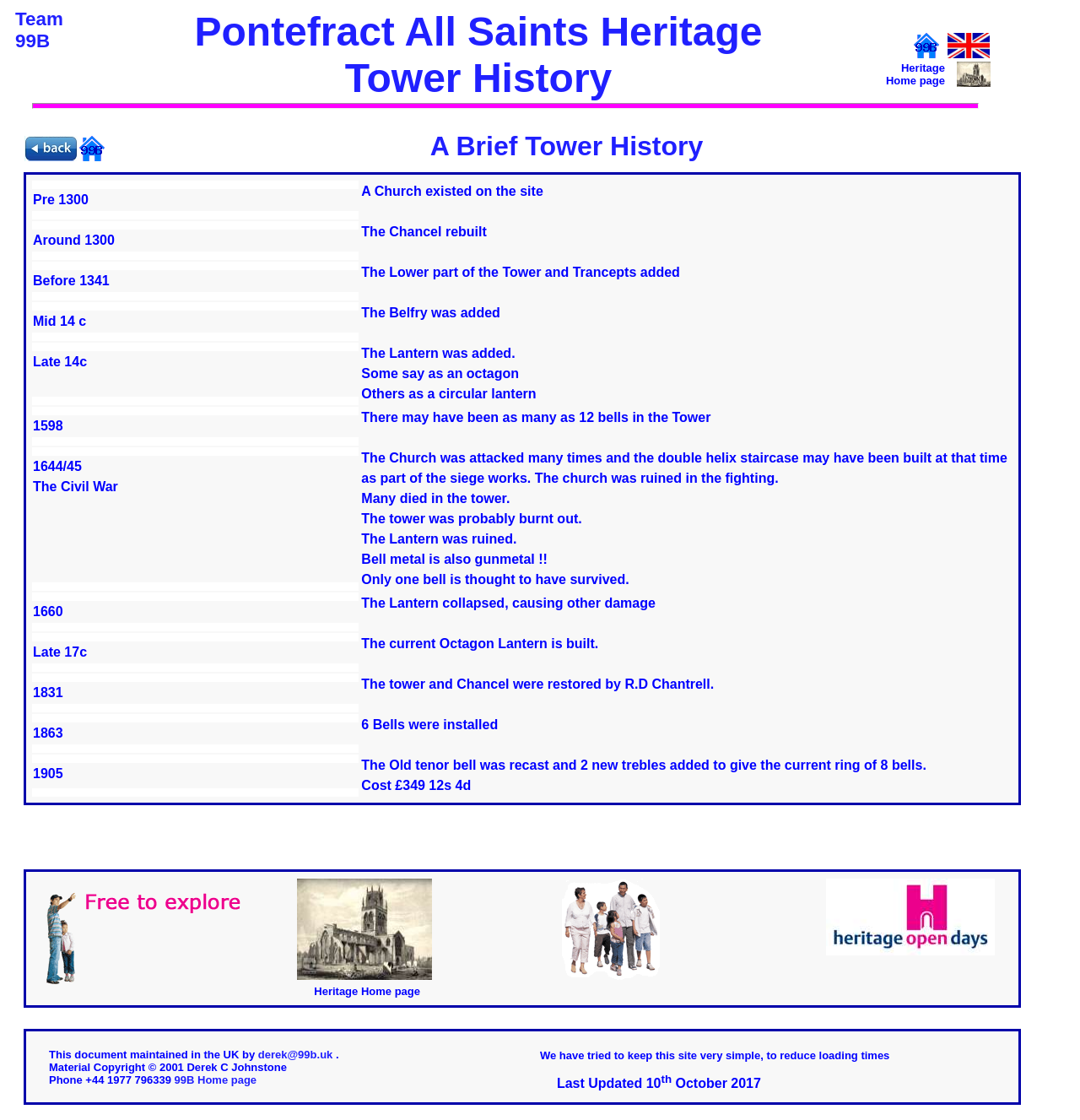Provide a brief response in the form of a single word or phrase:
How many bells were installed in 1863?

6